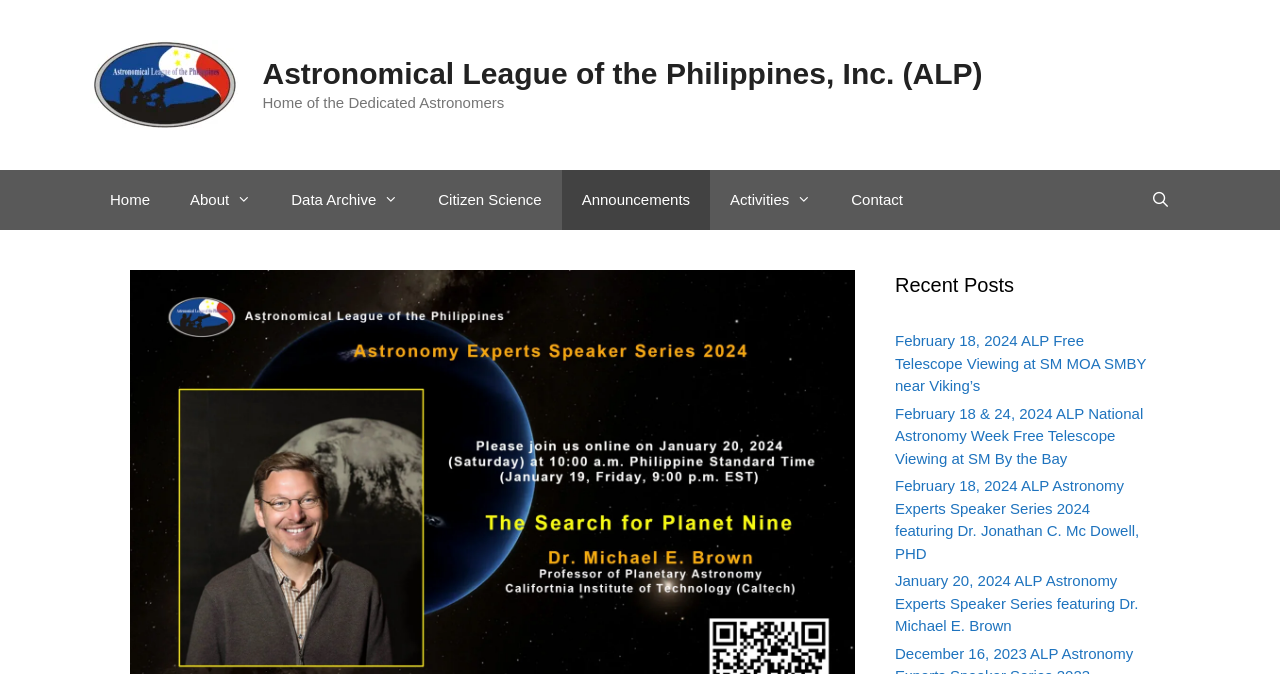Identify the bounding box for the UI element that is described as follows: "Data Archive".

[0.212, 0.252, 0.327, 0.341]